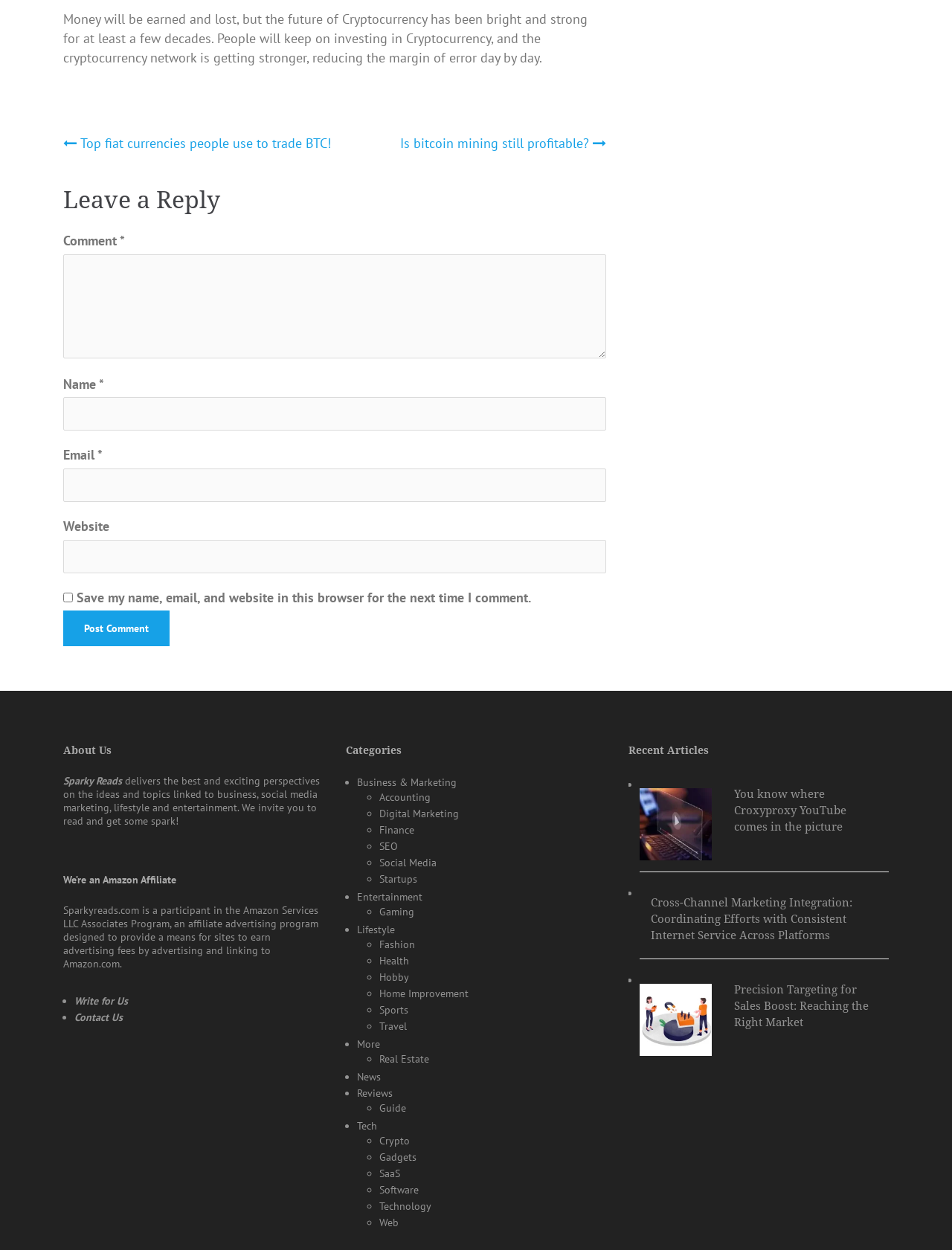What categories are available on the website?
Please provide a comprehensive and detailed answer to the question.

The categories are listed on the right side of the page, under the 'Categories' heading, and include options such as 'Business & Marketing', 'Entertainment', 'Lifestyle', and more.